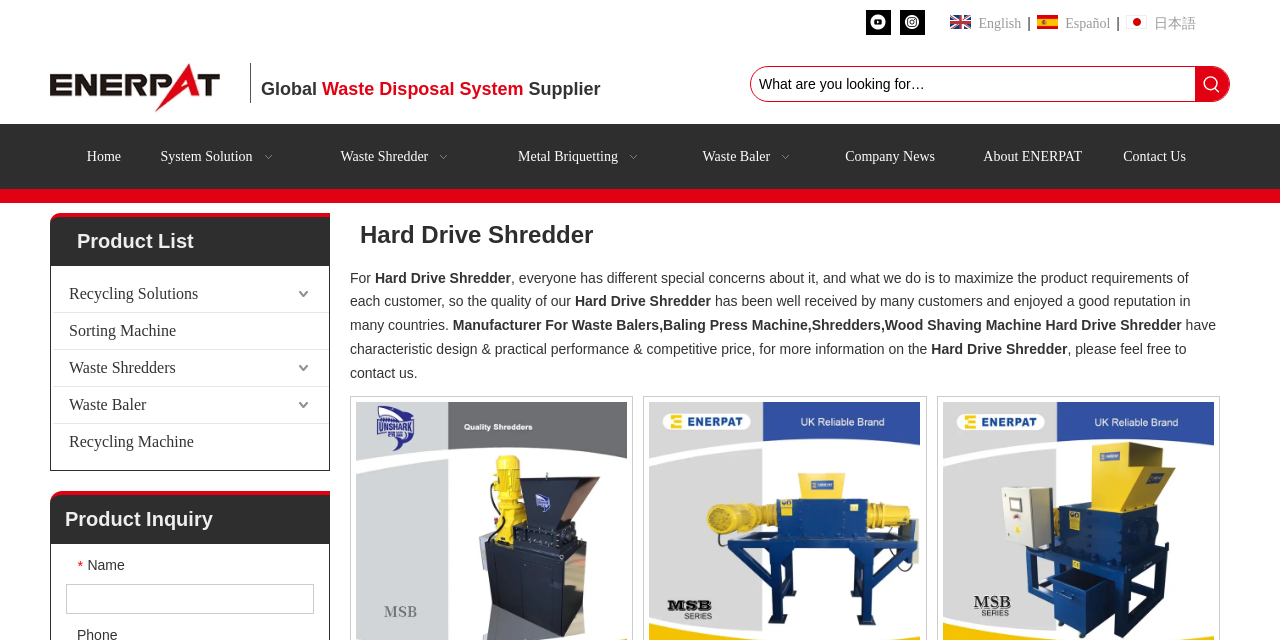Please identify the bounding box coordinates of the area I need to click to accomplish the following instruction: "View the Home page".

[0.061, 0.194, 0.101, 0.296]